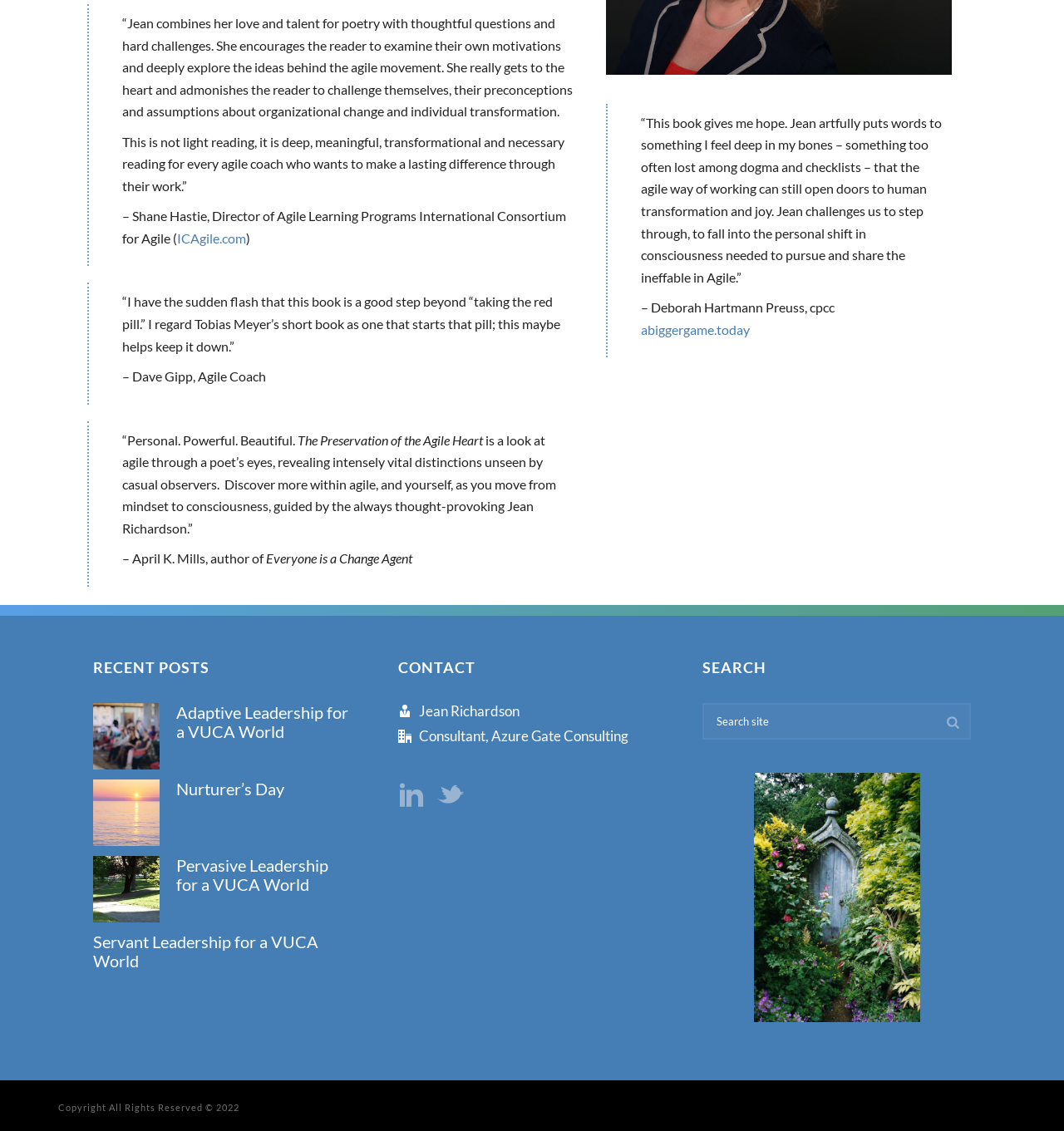Find the UI element described as: "Nurturer’s Day" and predict its bounding box coordinates. Ensure the coordinates are four float numbers between 0 and 1, [left, top, right, bottom].

[0.166, 0.689, 0.332, 0.706]